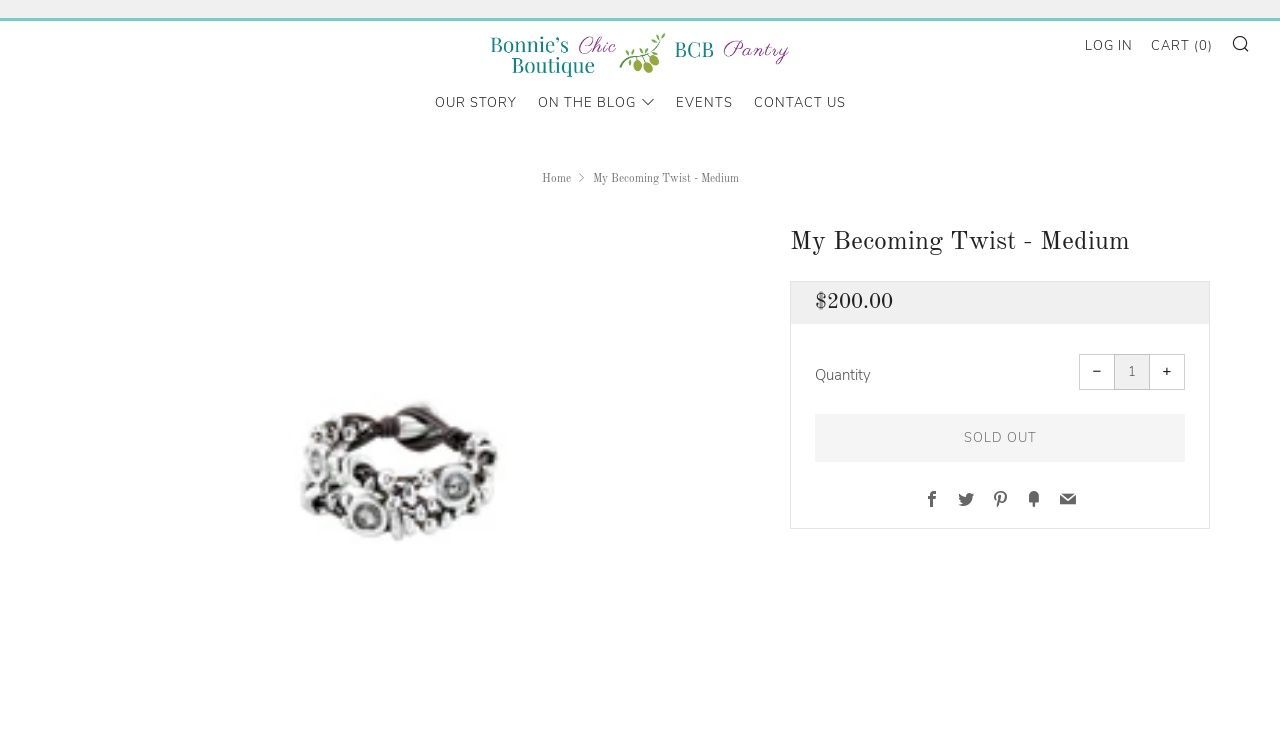Locate the bounding box coordinates of the clickable area needed to fulfill the instruction: "go to home page".

[0.423, 0.229, 0.446, 0.245]